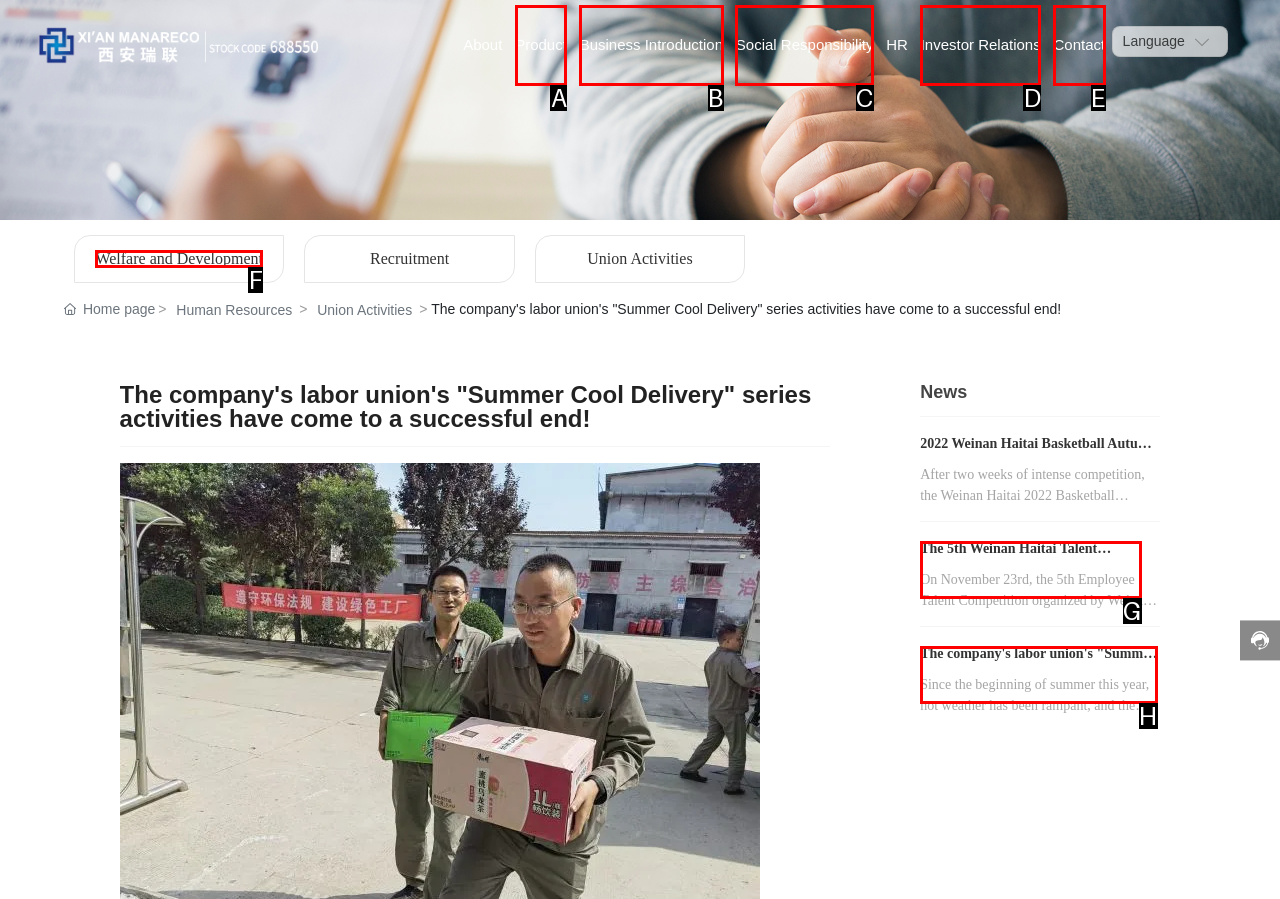From the available options, which lettered element should I click to complete this task: Read the article about the Summer Cool Delivery series activities?

H